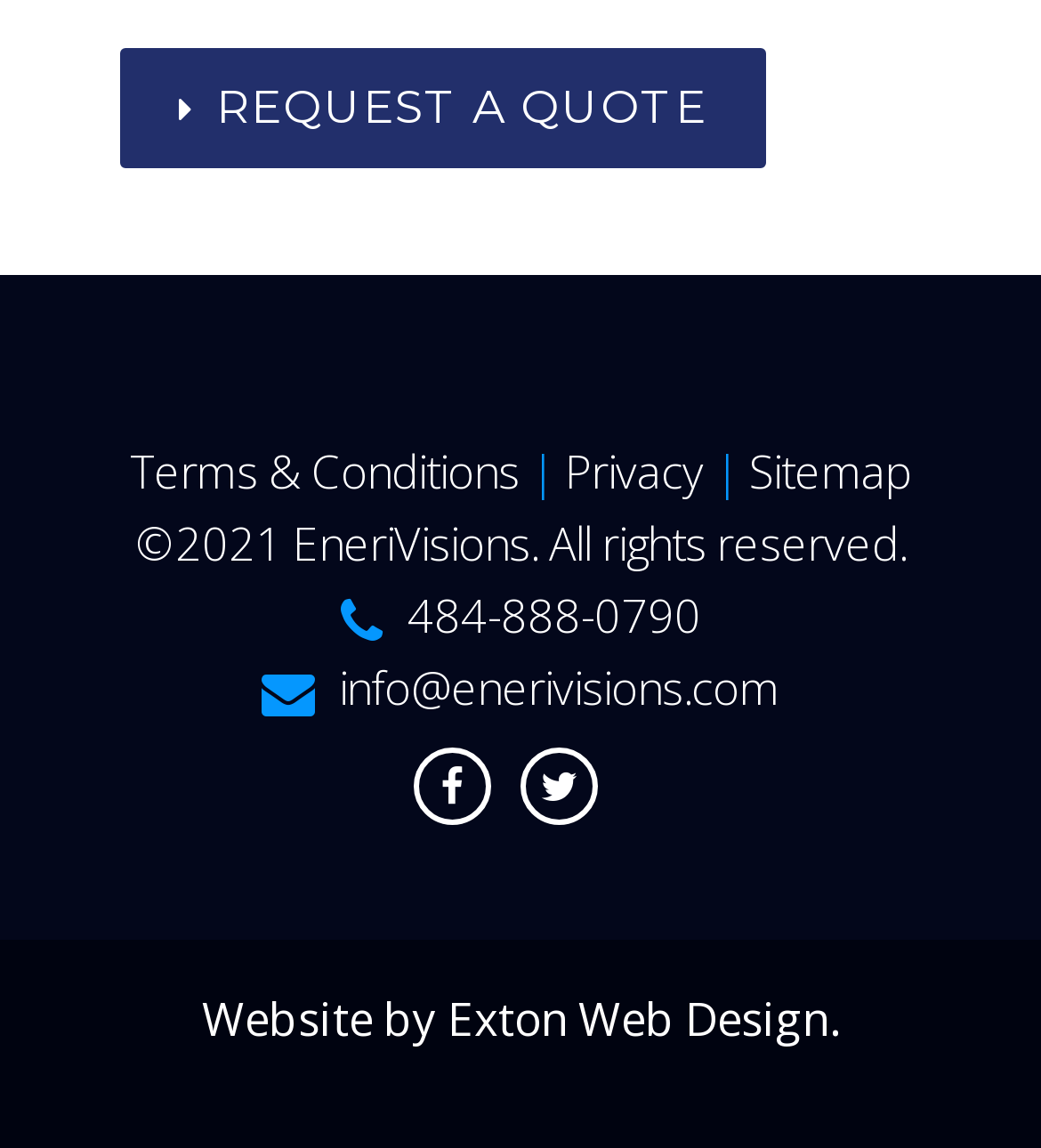Please locate the UI element described by "More details about the program" and provide its bounding box coordinates.

None